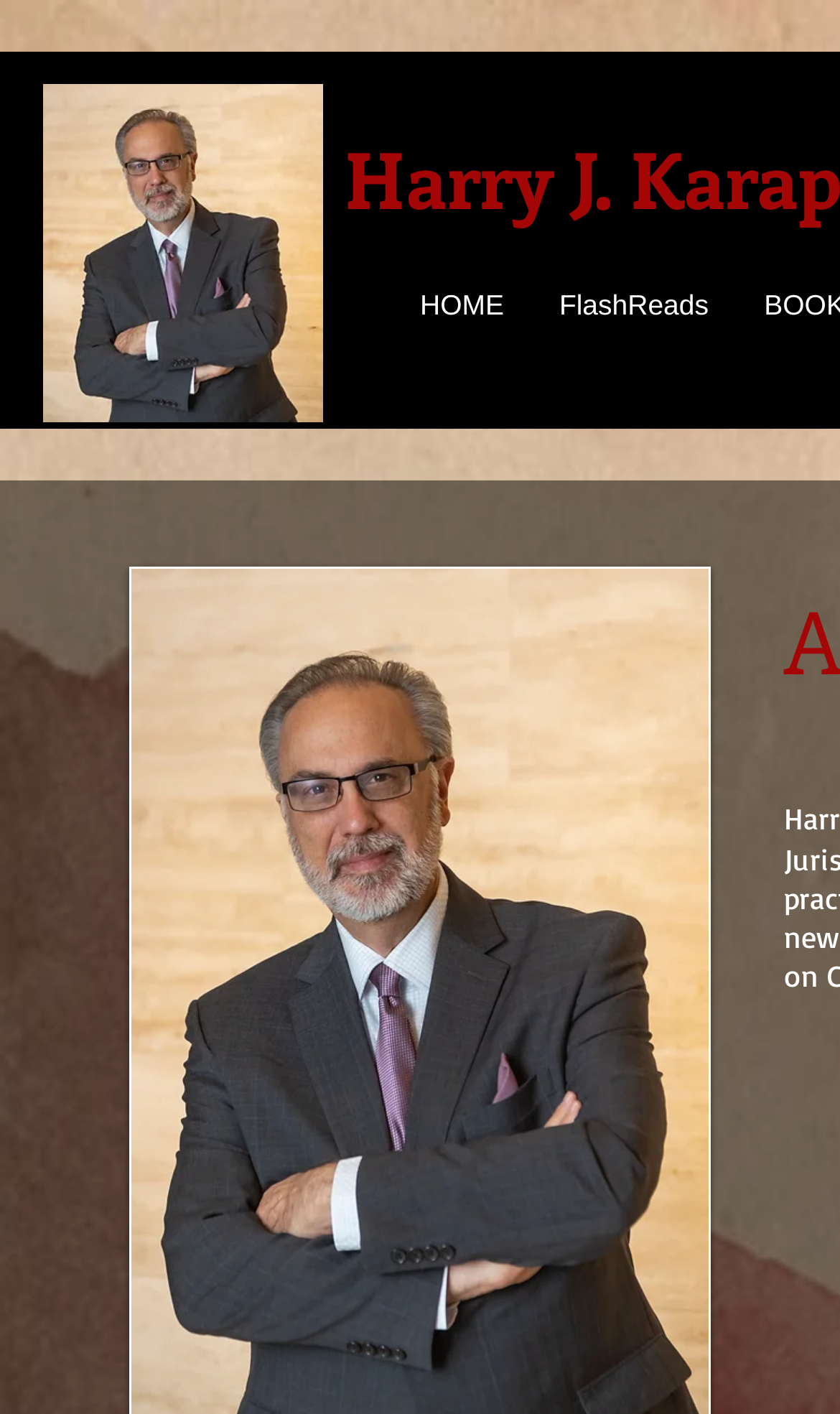Extract the primary heading text from the webpage.

Harry J. Karapalides